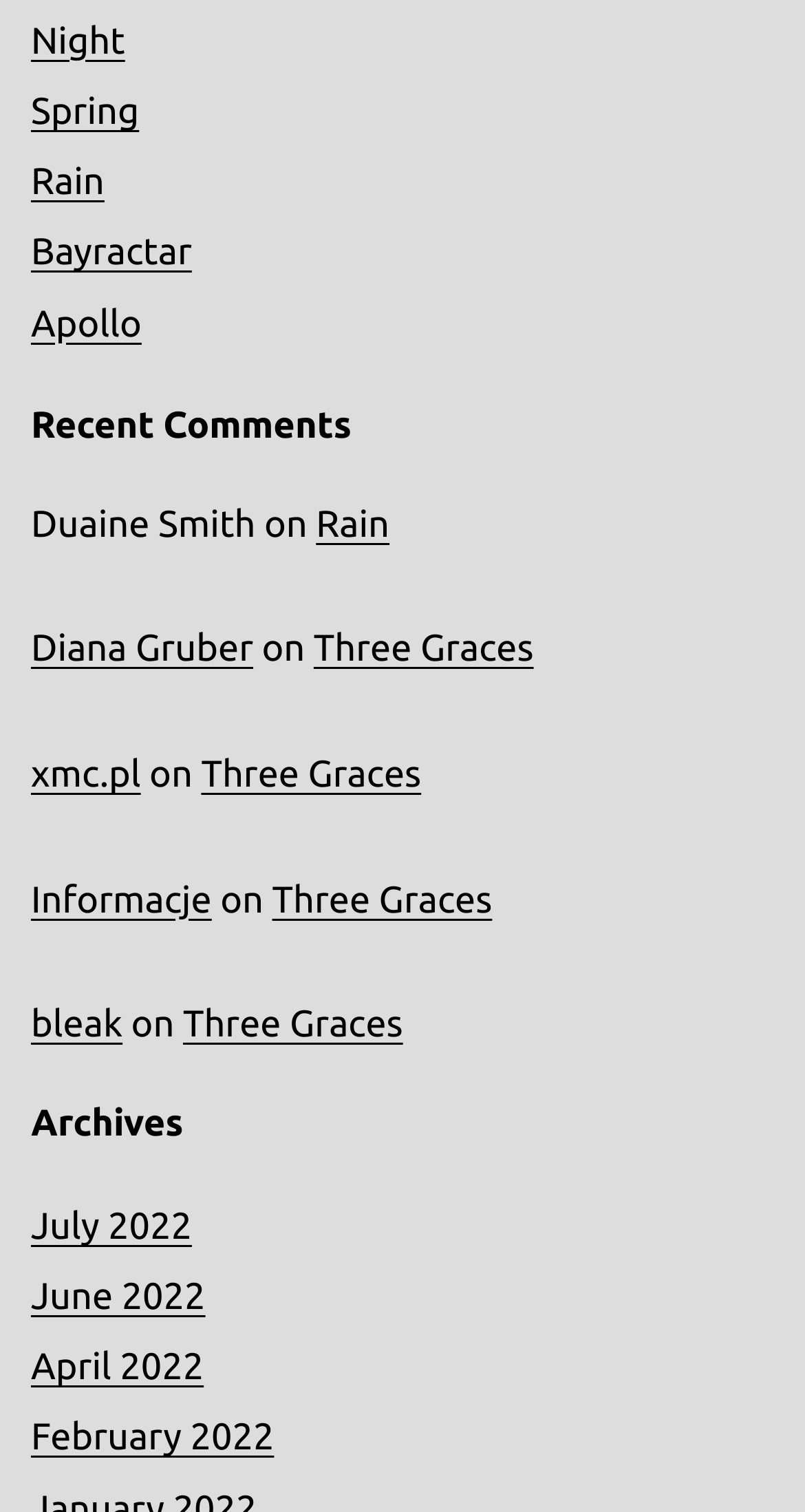How many links are there on the webpage?
Refer to the image and give a detailed answer to the query.

I counted the number of link elements on the webpage, excluding the links under the 'Recent Comments' heading, and found 11 of them.